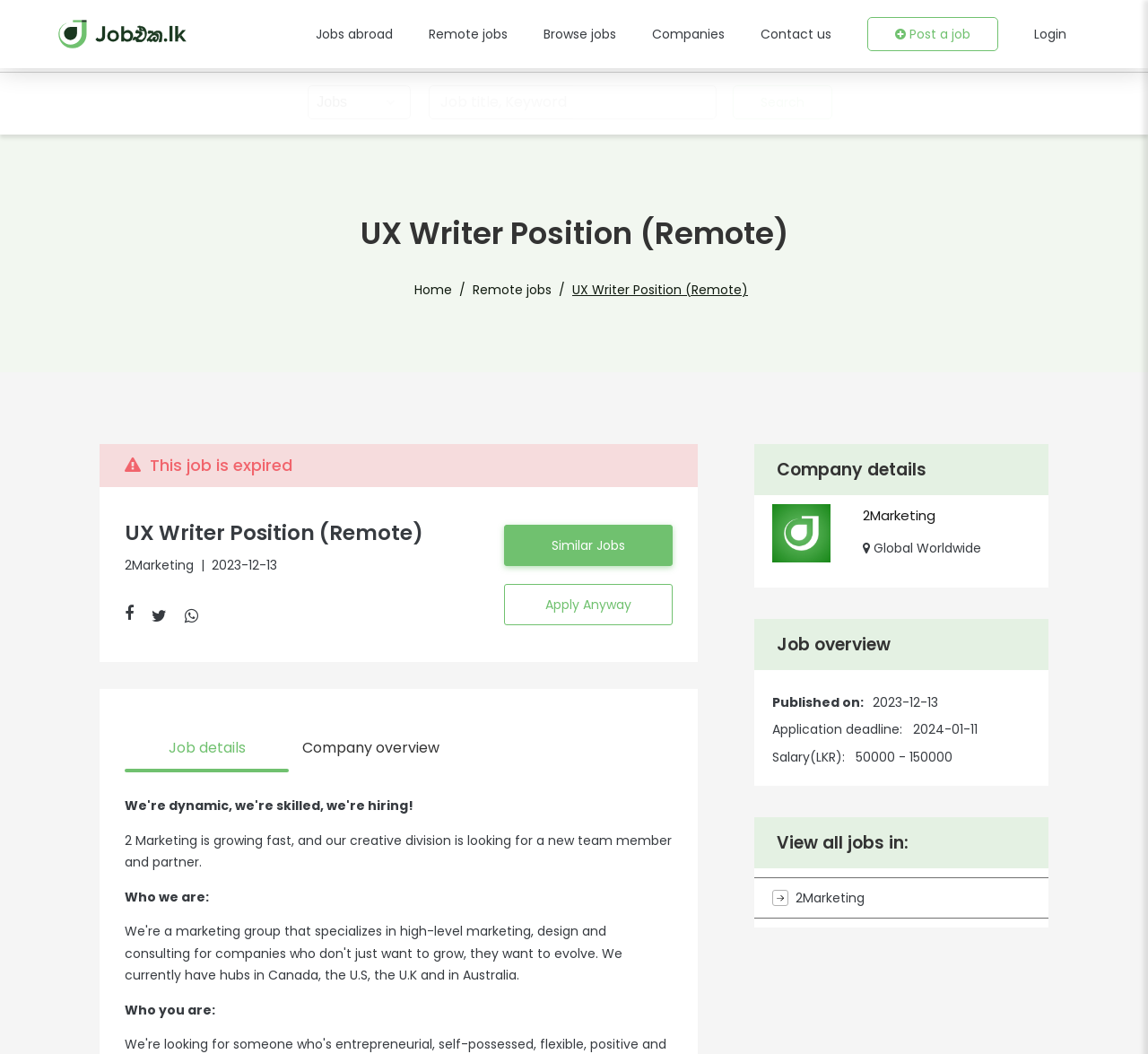Determine the bounding box coordinates of the clickable region to execute the instruction: "Apply for the job". The coordinates should be four float numbers between 0 and 1, denoted as [left, top, right, bottom].

[0.439, 0.554, 0.586, 0.593]